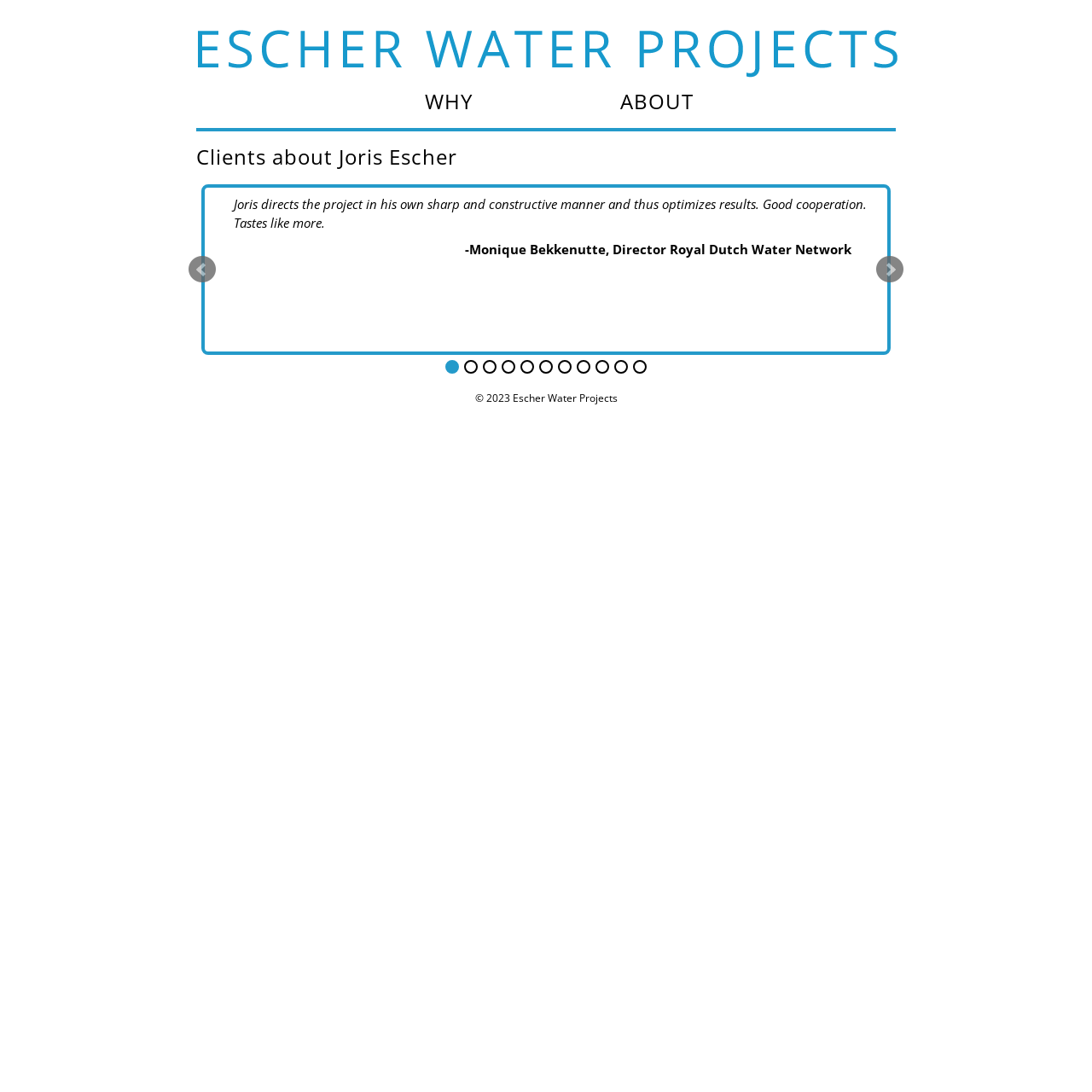What is the name of the person who directs the project?
Can you offer a detailed and complete answer to this question?

This answer can be obtained by reading the blockquote text, which mentions 'Joris directs the project in his own sharp and constructive manner and thus optimizes results. Good cooperation. Tastes like more.' This implies that Joris Escher is the person who directs the project.